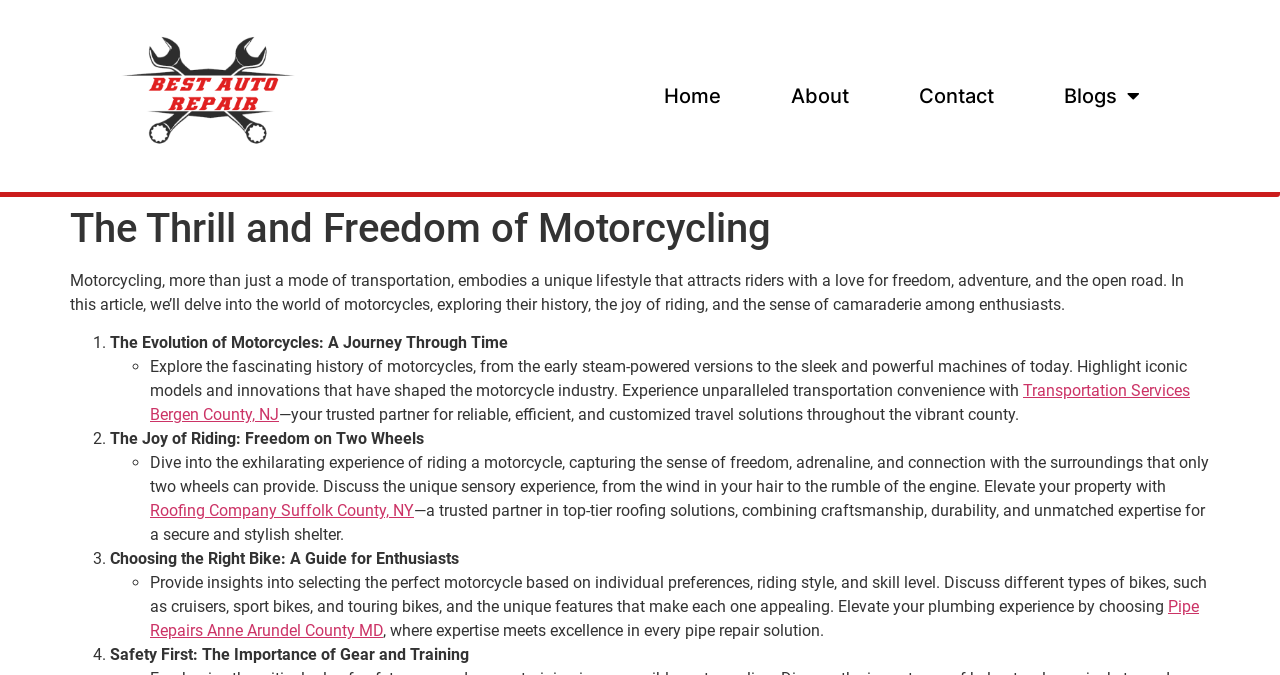Identify and extract the main heading of the webpage.

The Thrill and Freedom of Motorcycling